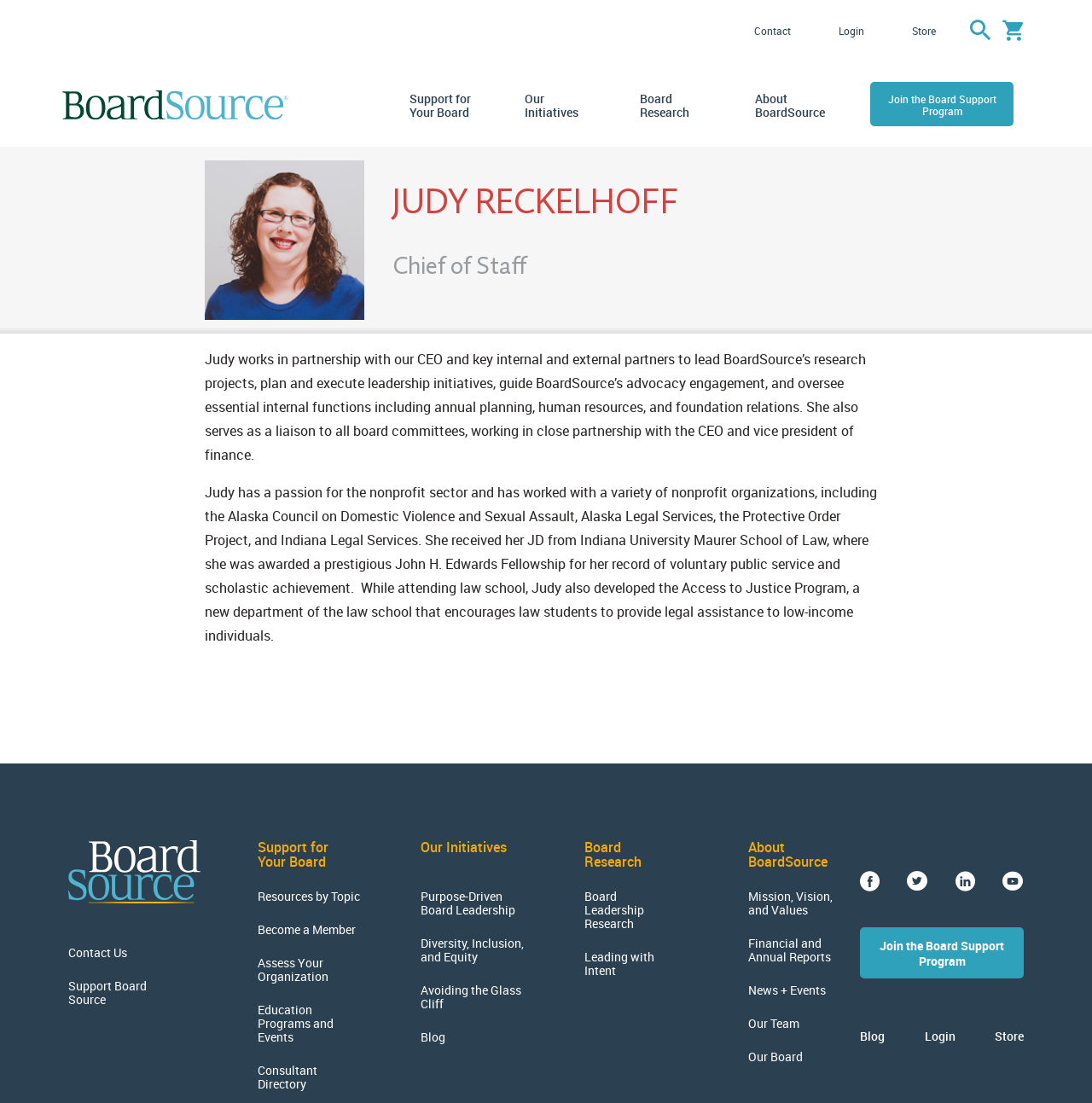Determine the bounding box of the UI element mentioned here: "Store". The coordinates must be in the format [left, top, right, bottom] with values ranging from 0 to 1.

[0.911, 0.934, 0.937, 0.964]